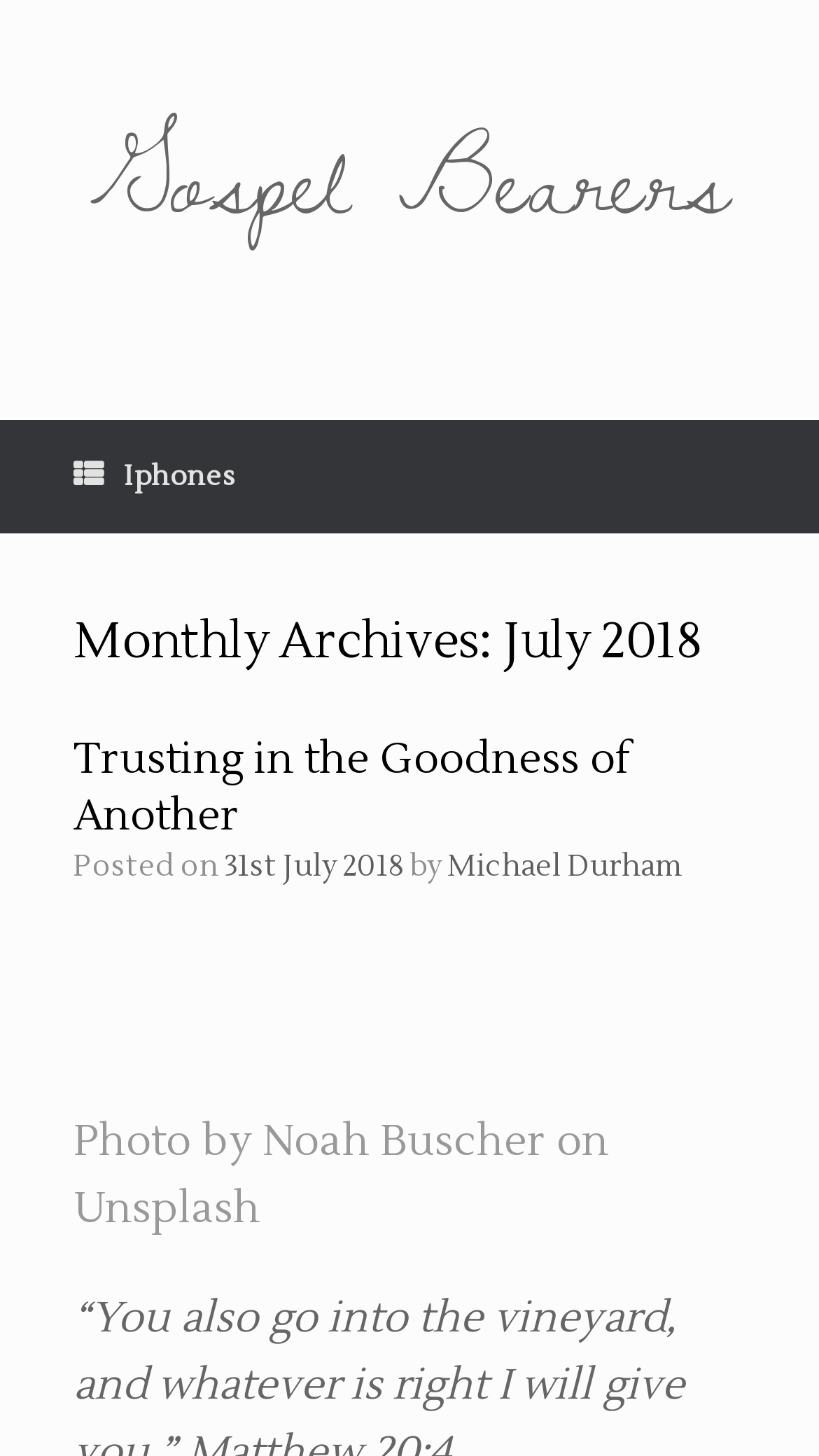From the webpage screenshot, predict the bounding box of the UI element that matches this description: "Iphones".

[0.0, 0.288, 0.377, 0.366]